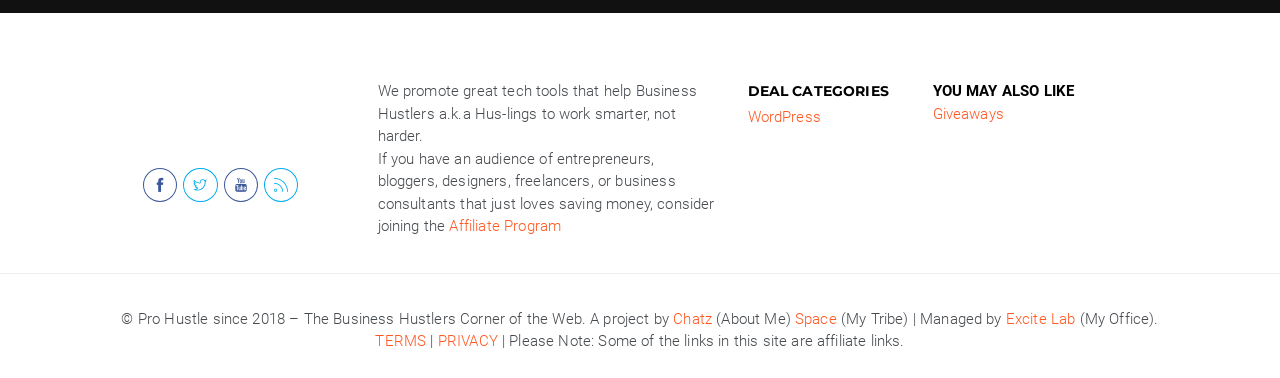Kindly determine the bounding box coordinates of the area that needs to be clicked to fulfill this instruction: "Learn about Pro Hustle".

[0.556, 0.82, 0.621, 0.867]